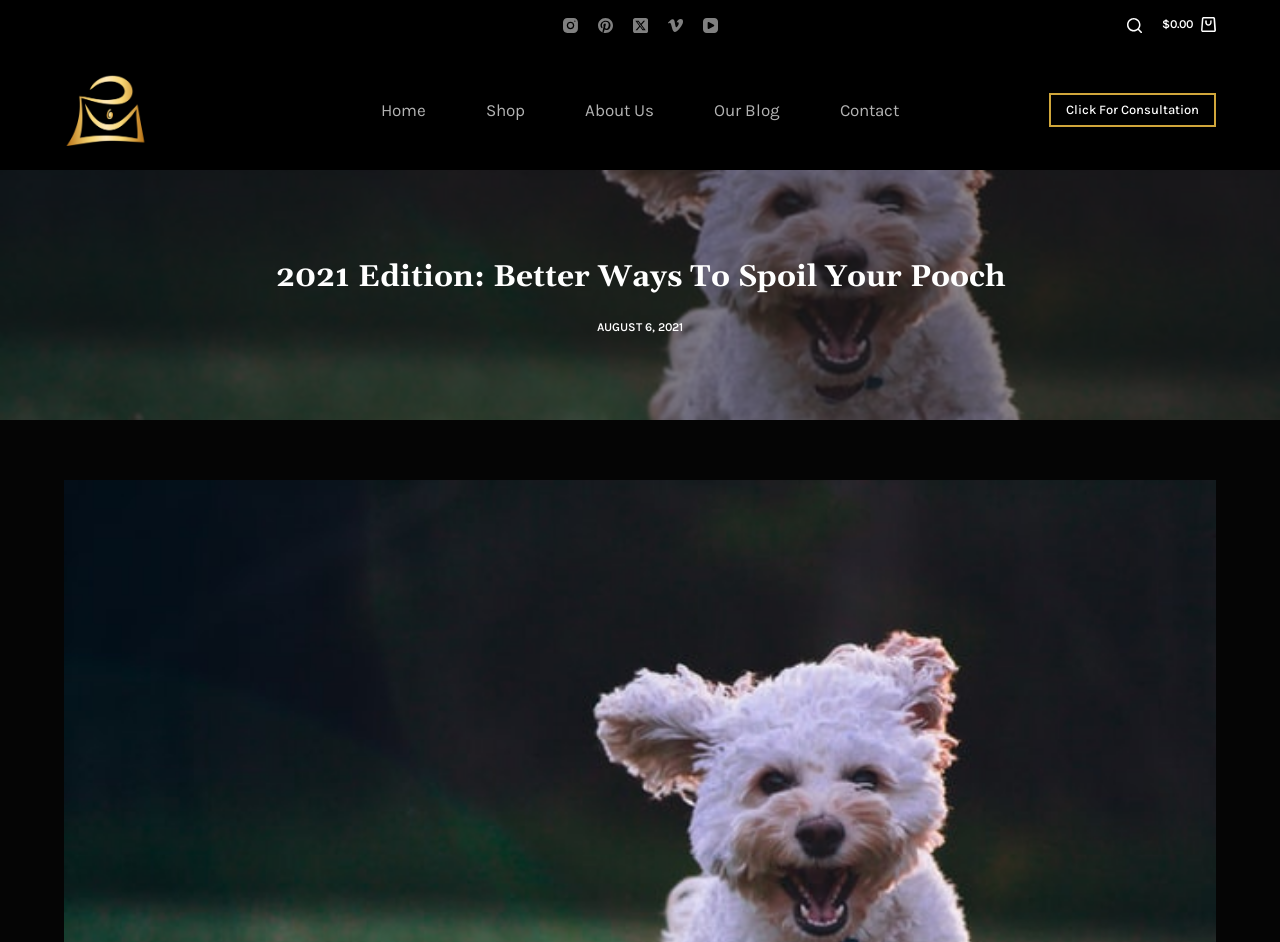Refer to the image and offer a detailed explanation in response to the question: What is the date mentioned in the article?

I found the date mentioned in the article by looking at the time element and its child StaticText element, which contains the text 'AUGUST 6, 2021'.